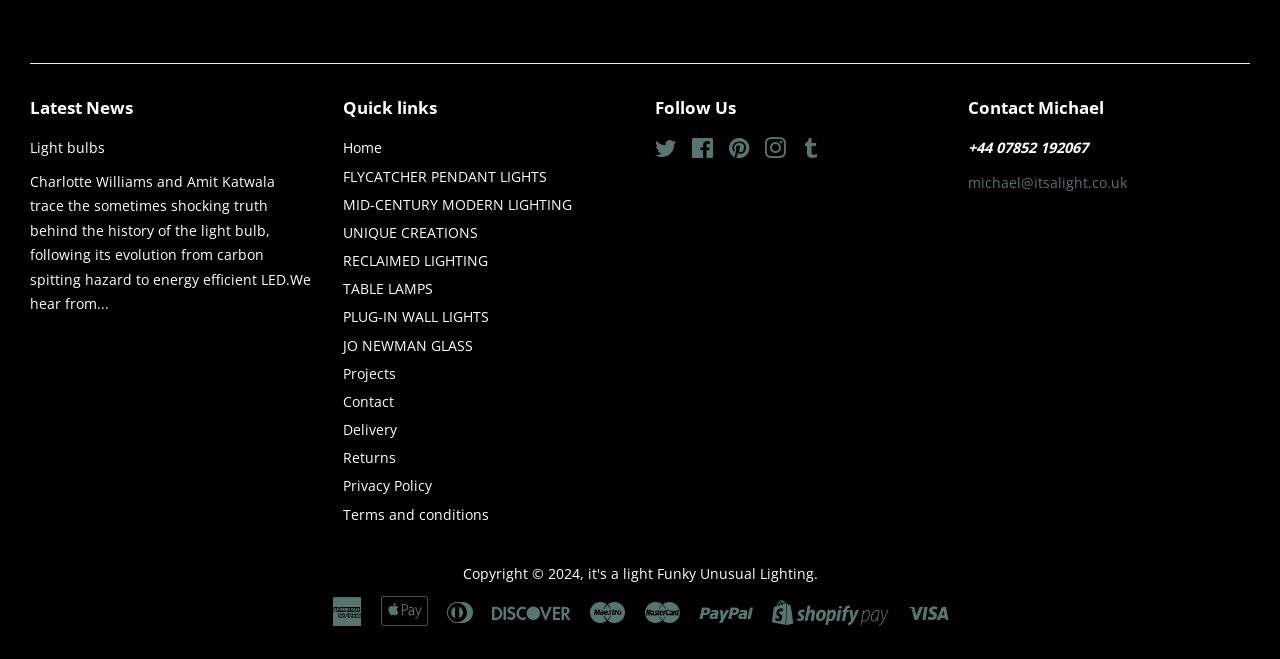Find the bounding box coordinates of the clickable area required to complete the following action: "Follow on Twitter".

[0.512, 0.216, 0.529, 0.245]